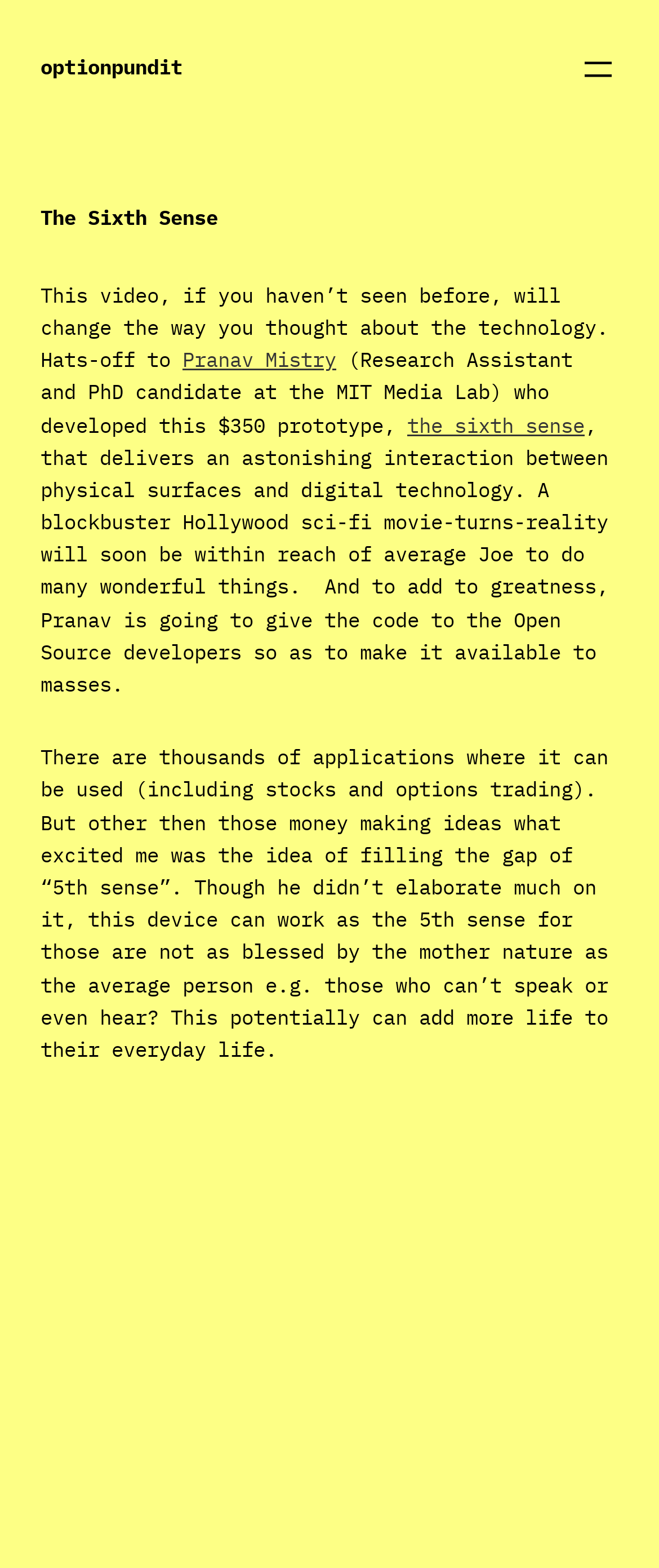Look at the image and write a detailed answer to the question: 
What is the potential application of the sixth sense device?

According to the webpage, the sixth sense device has thousands of potential applications, including stocks and options trading, as mentioned in the text 'There are thousands of applications where it can be used (including stocks and options trading)'.